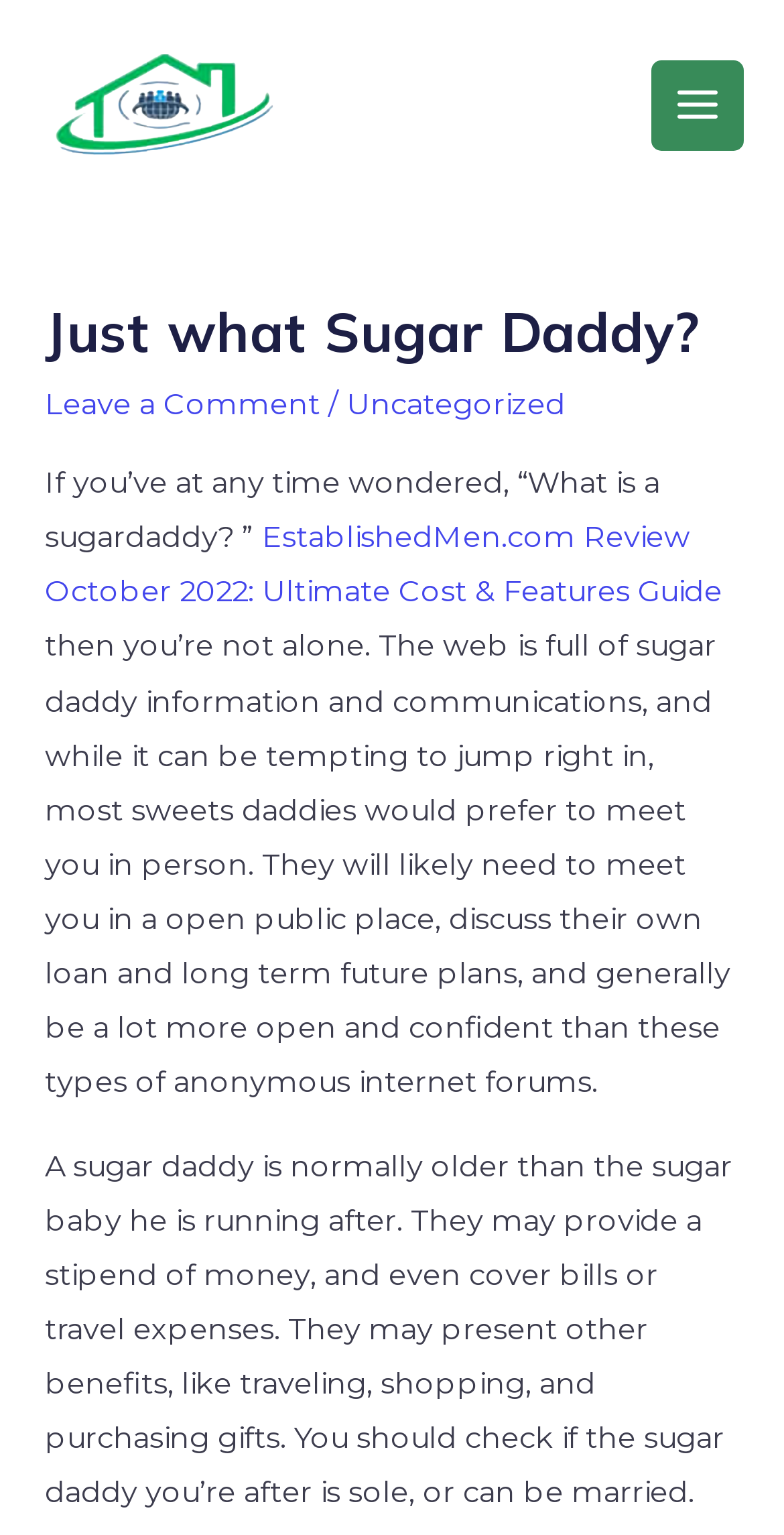Summarize the contents and layout of the webpage in detail.

The webpage is about the topic of sugar daddies, with the main title "Just what Sugar Daddy?" at the top. Below the title, there is a link to "MI Executive Domestic Services" accompanied by an image with the same name. 

On the top right corner, there is a button labeled "Main Menu" with an image next to it. 

The main content of the webpage is divided into sections. The first section starts with a header that asks the question "What is a sugardaddy?" followed by a link to "Leave a Comment" and a category label "Uncategorized". 

Below this header, there is a paragraph of text that discusses the concept of sugar daddies and how they prefer to meet in person. This is followed by another link to a review of a sugar daddy website, EstablishedMen.com. 

The next section of text explains what a sugar daddy typically is, including their age, financial support, and benefits they may offer. 

At the bottom of the page, there is a "Post navigation" section, but it does not contain any links or navigation options.